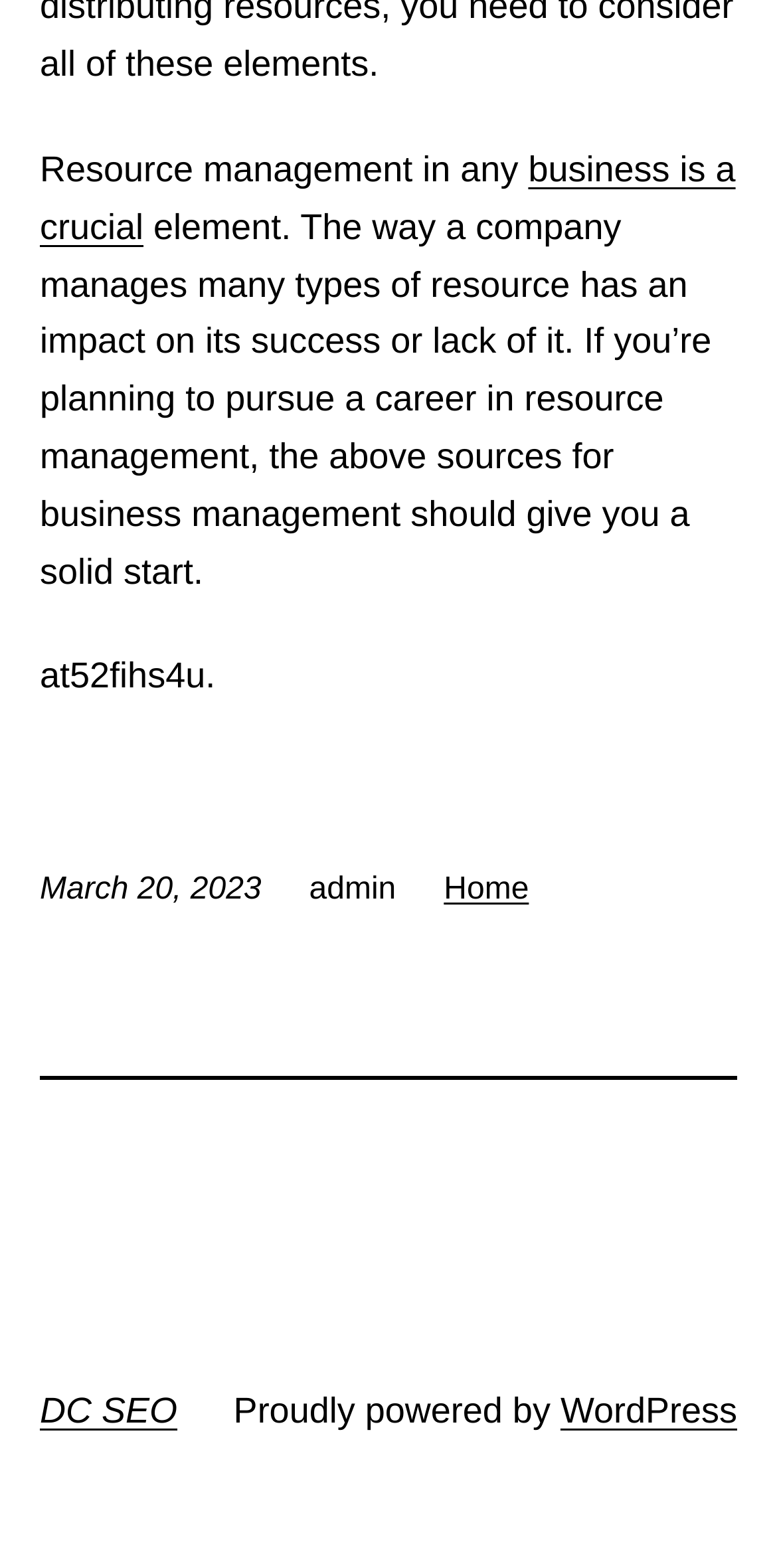Identify and provide the bounding box coordinates of the UI element described: "DC SEO". The coordinates should be formatted as [left, top, right, bottom], with each number being a float between 0 and 1.

[0.051, 0.887, 0.228, 0.912]